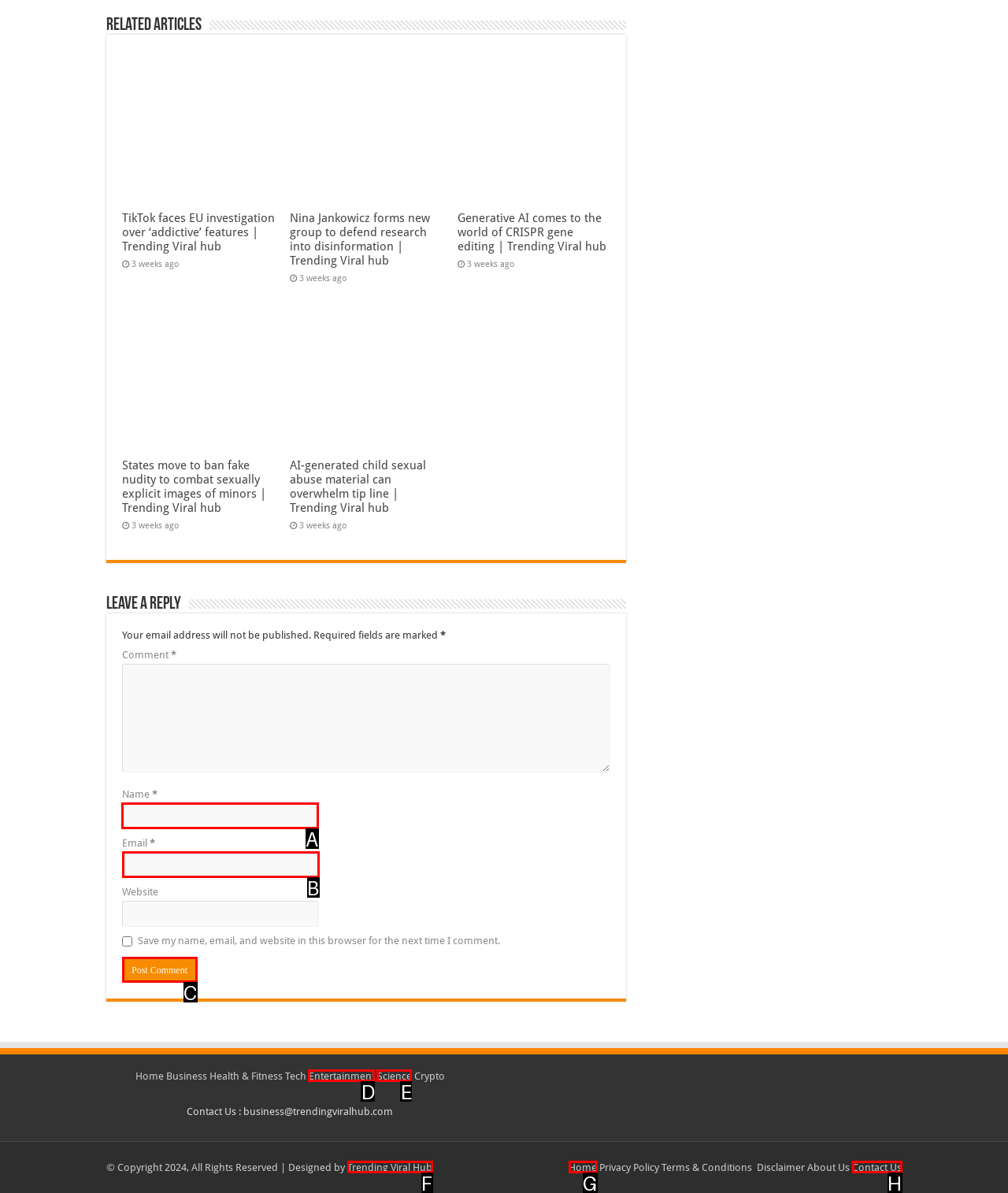Which HTML element should be clicked to fulfill the following task: Enter your name in the 'Name' field?
Reply with the letter of the appropriate option from the choices given.

A